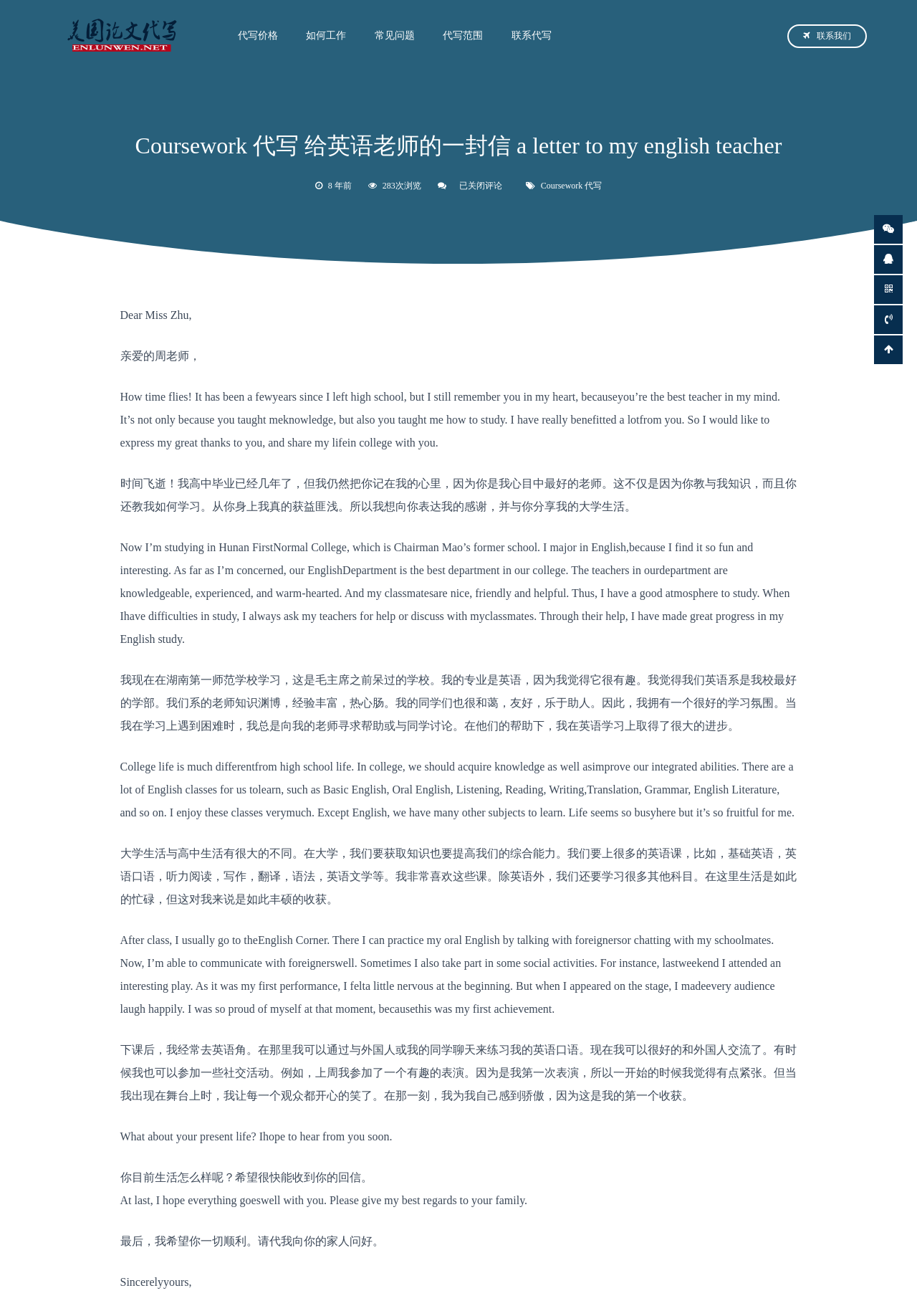What is the writer's major?
Please give a well-detailed answer to the question.

The writer mentions that they find English fun and interesting, and that they are majoring in English in college.